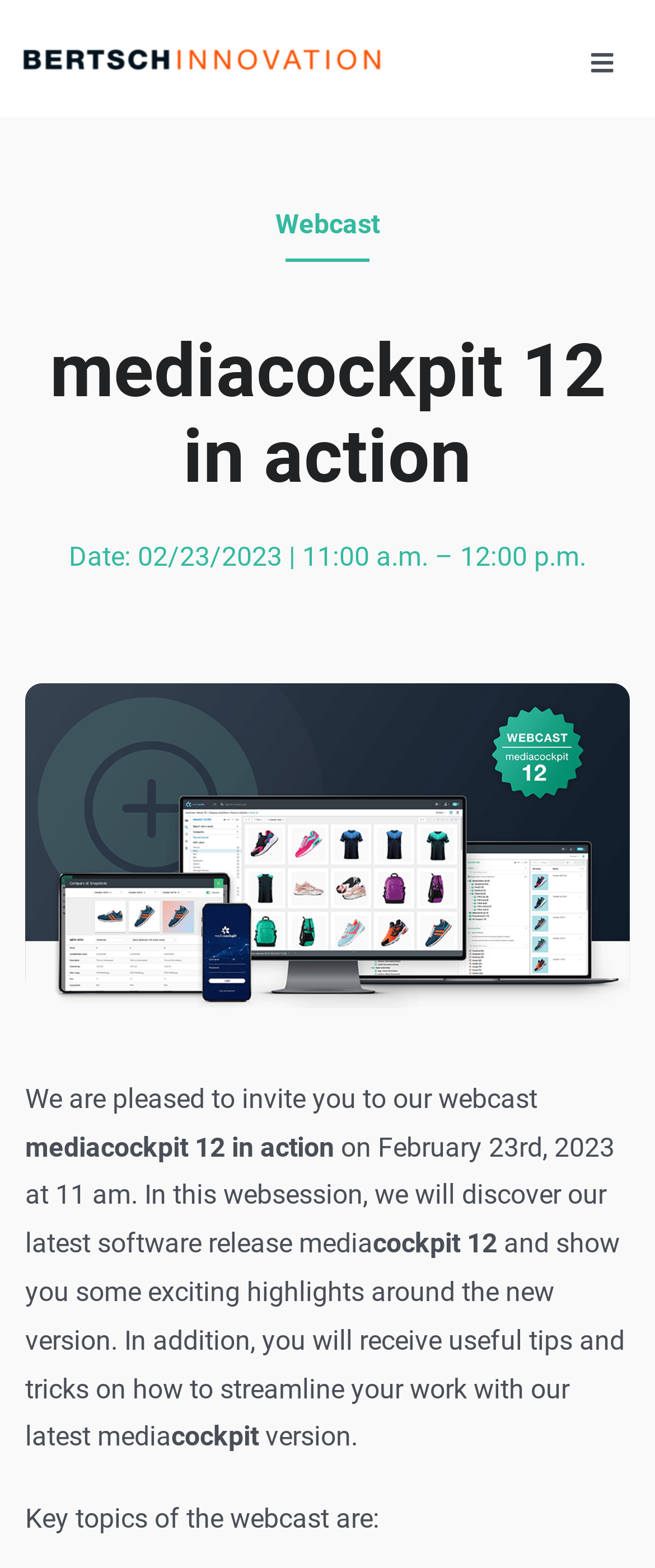Respond with a single word or phrase:
What will be shown during the webcast?

exciting highlights